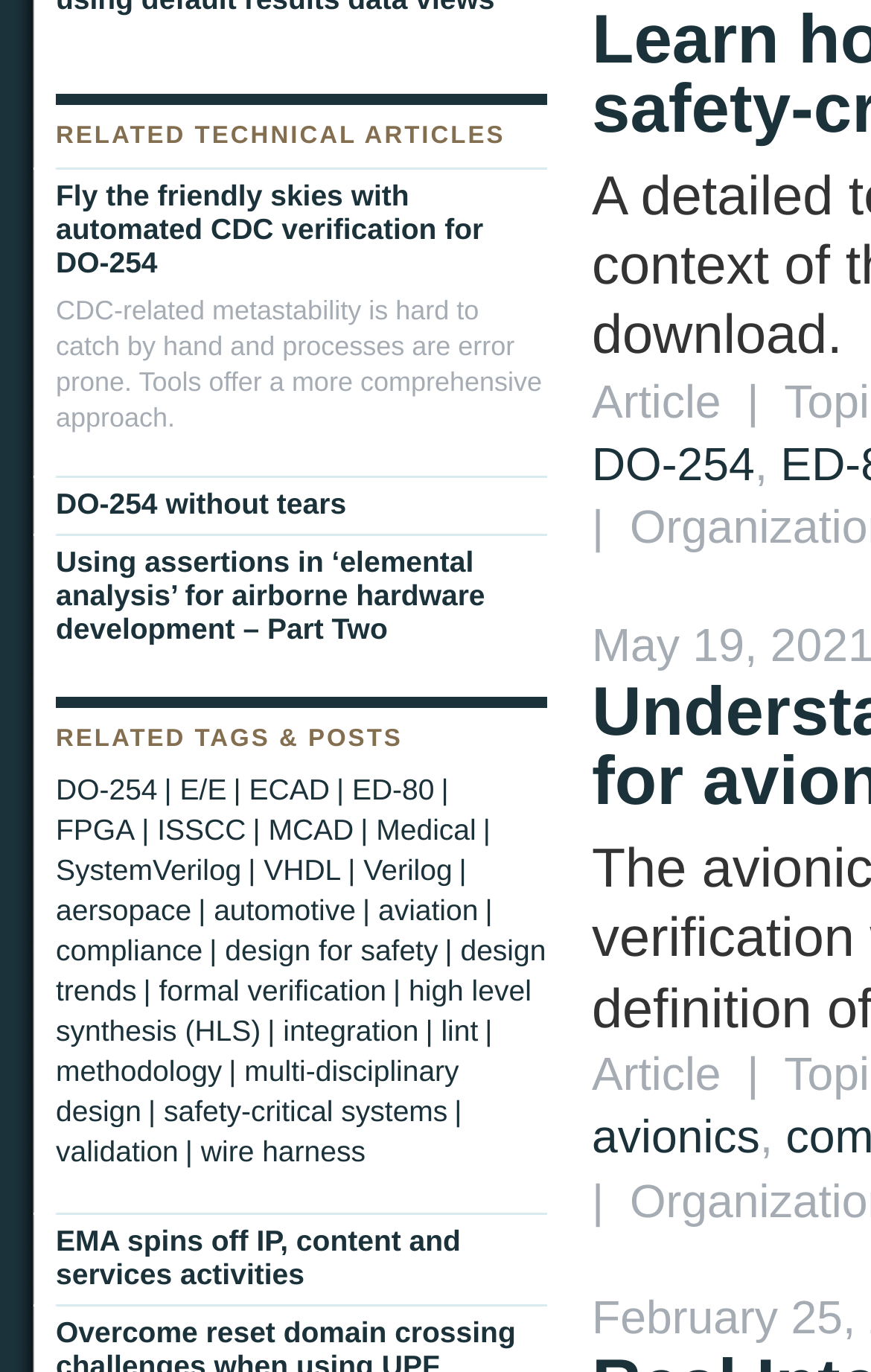What is the main topic of the webpage?
Based on the visual, give a brief answer using one word or a short phrase.

DO-254